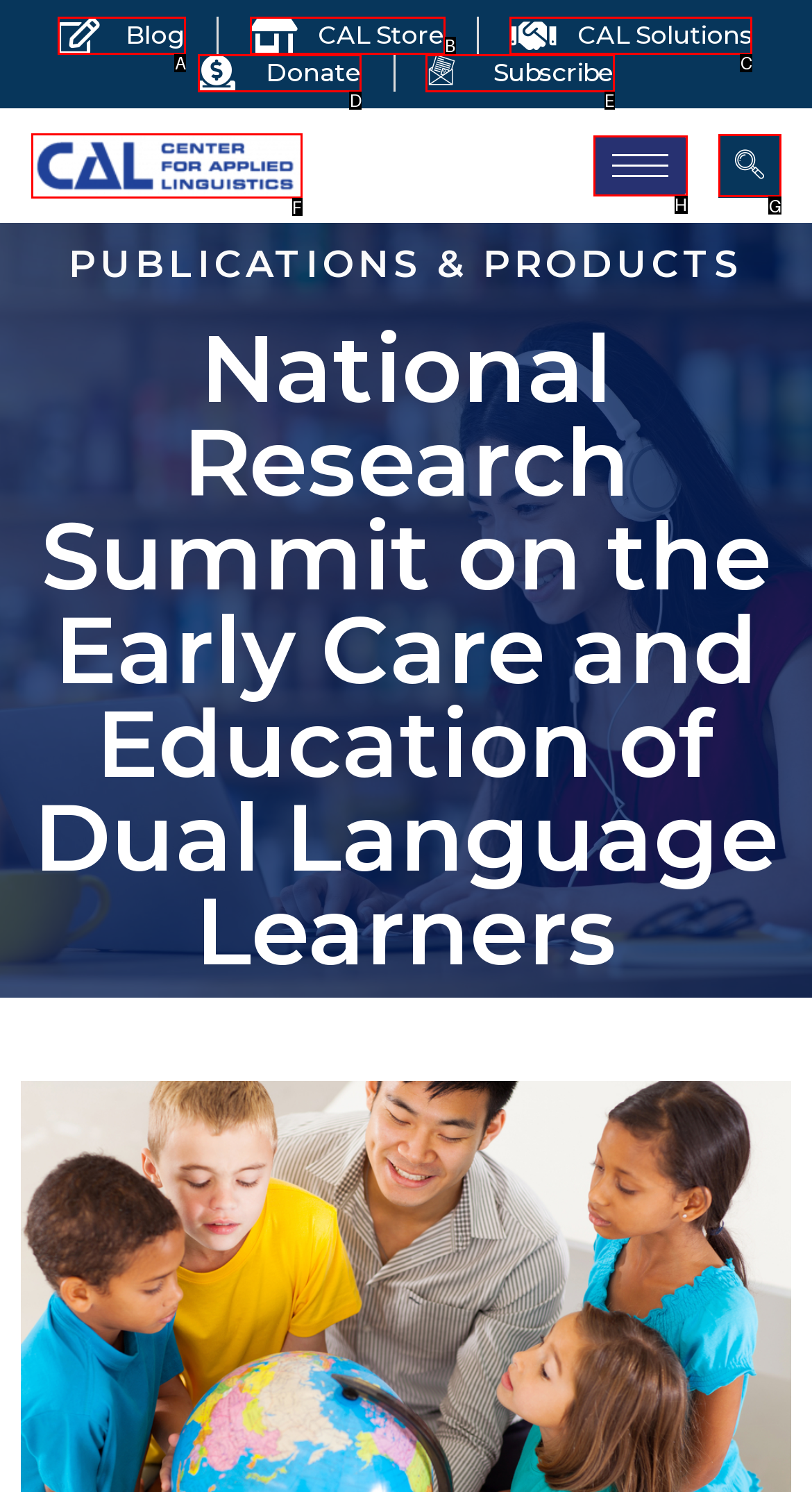What letter corresponds to the UI element to complete this task: Search for publications and products
Answer directly with the letter.

G